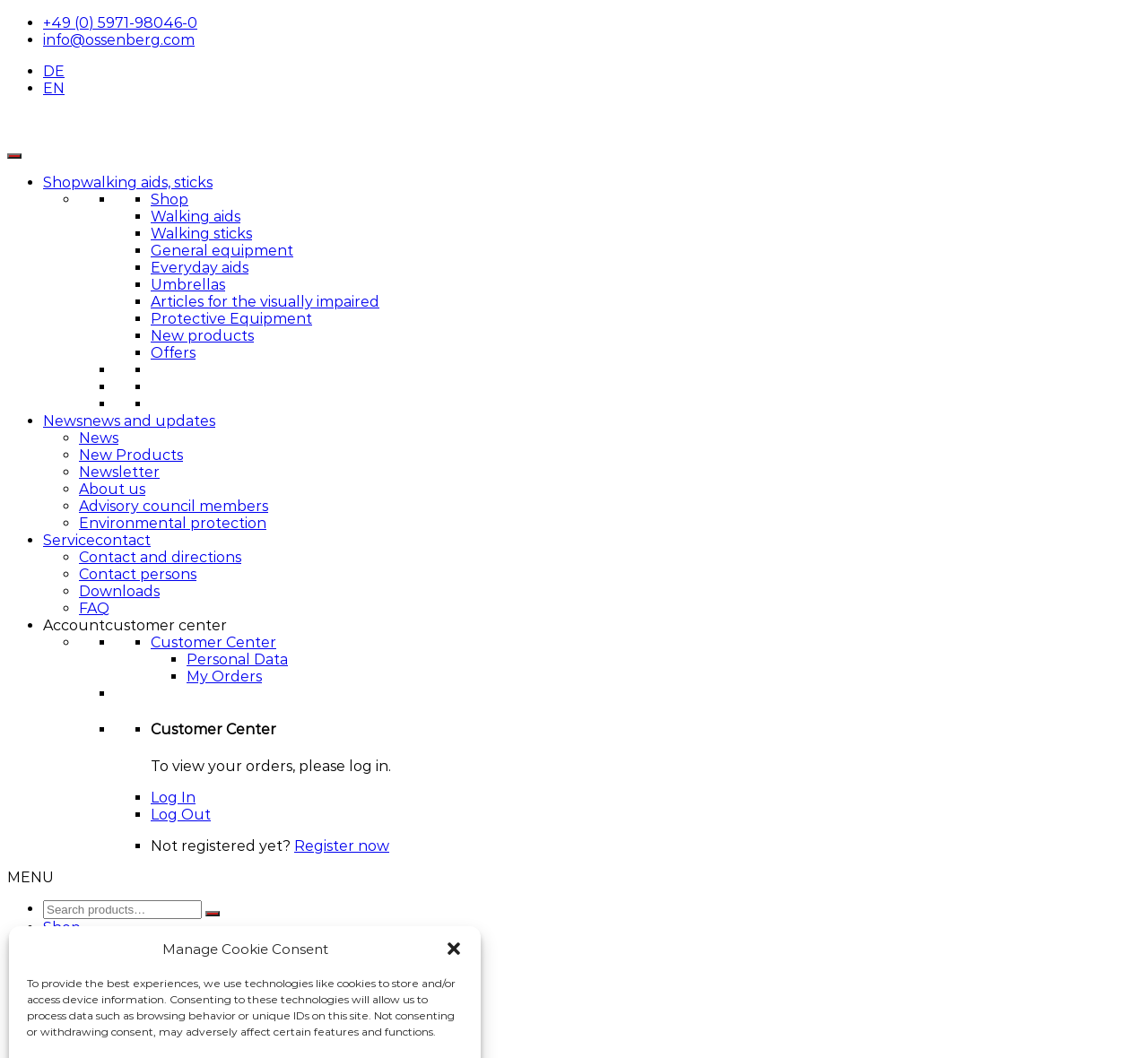Pinpoint the bounding box coordinates of the clickable element needed to complete the instruction: "Click the close dialog button". The coordinates should be provided as four float numbers between 0 and 1: [left, top, right, bottom].

[0.388, 0.888, 0.403, 0.905]